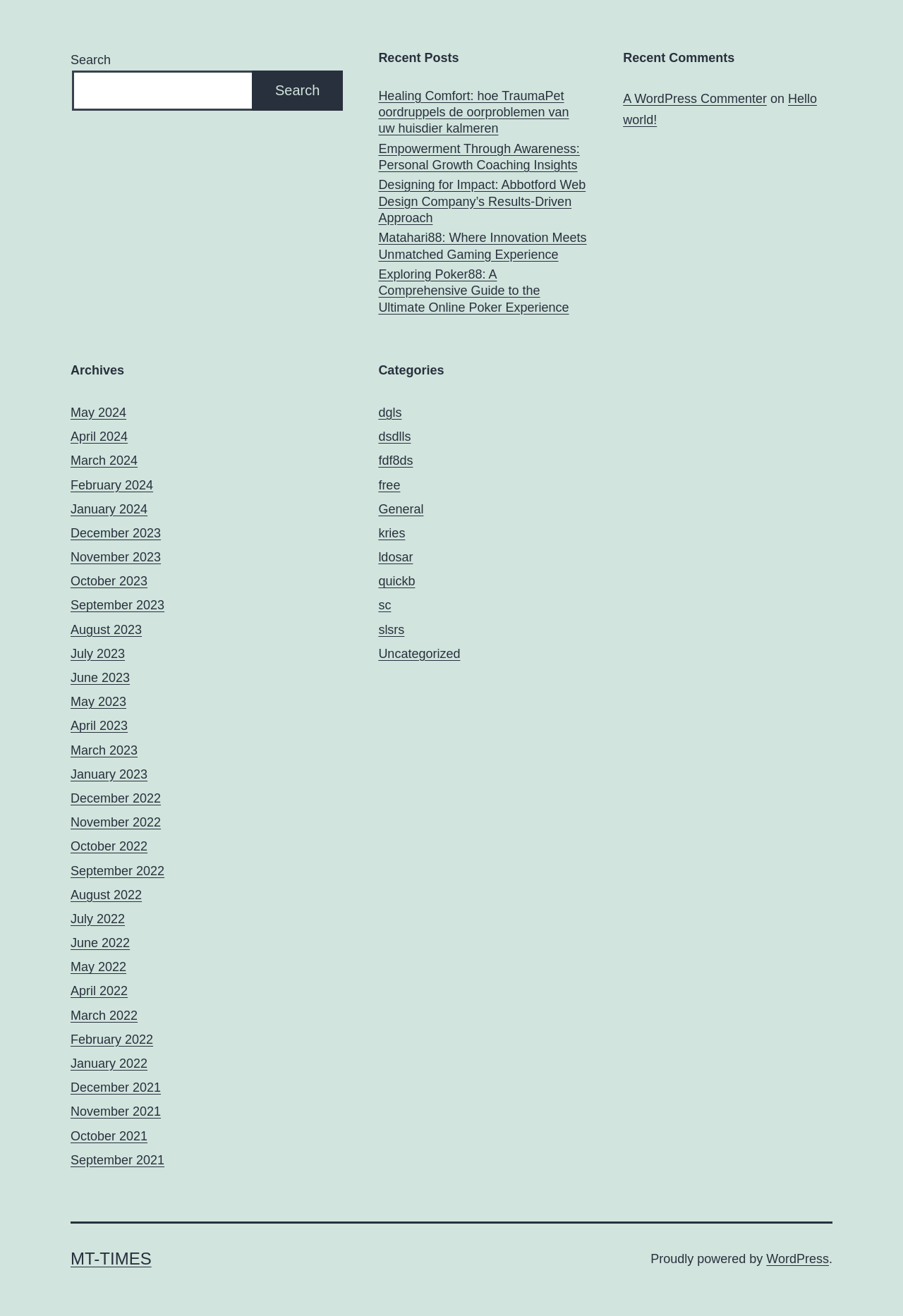Can you find the bounding box coordinates for the UI element given this description: "Facebook"? Provide the coordinates as four float numbers between 0 and 1: [left, top, right, bottom].

None